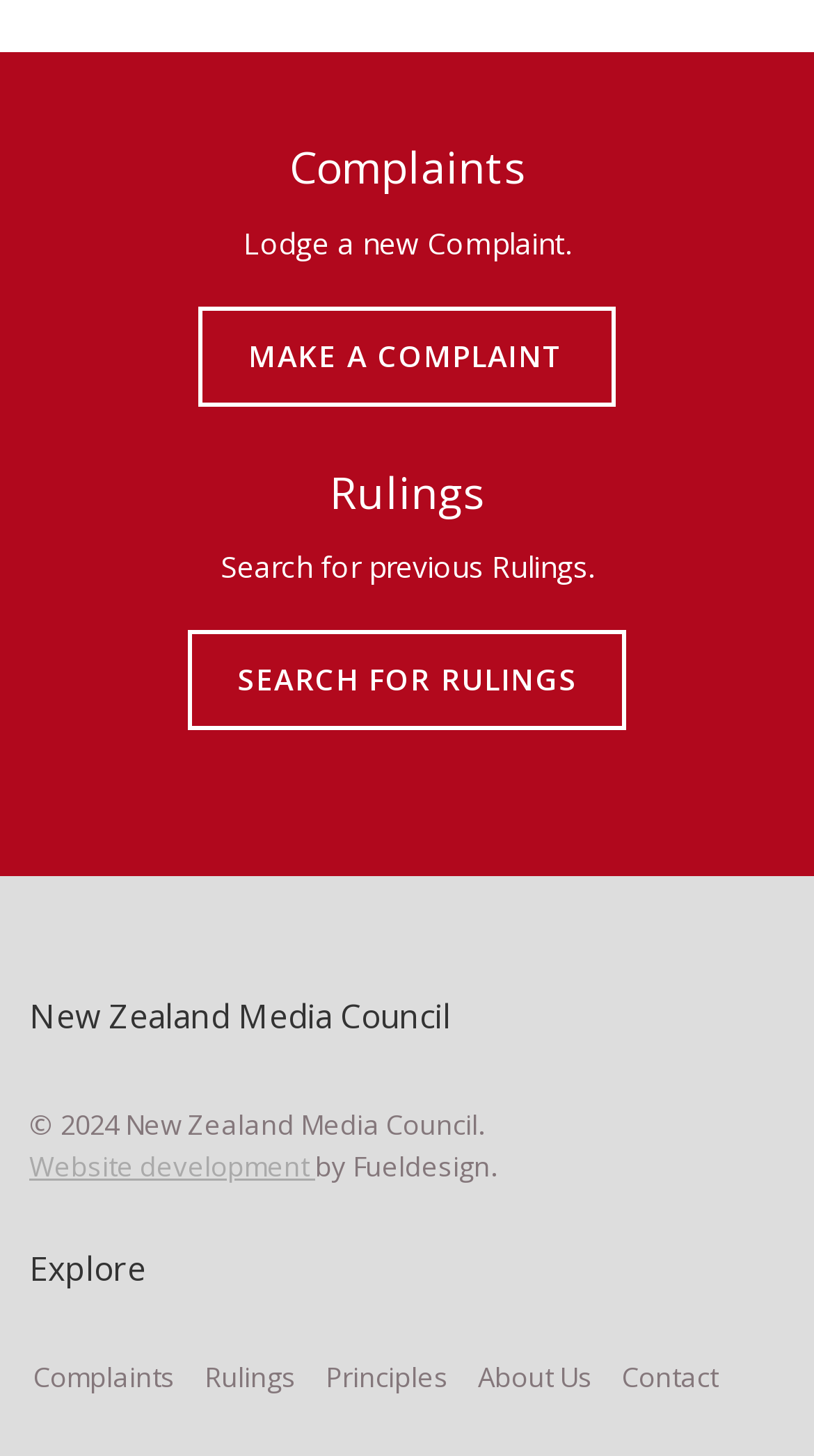Locate the bounding box coordinates of the element that needs to be clicked to carry out the instruction: "Contact us". The coordinates should be given as four float numbers ranging from 0 to 1, i.e., [left, top, right, bottom].

[0.764, 0.932, 0.882, 0.958]